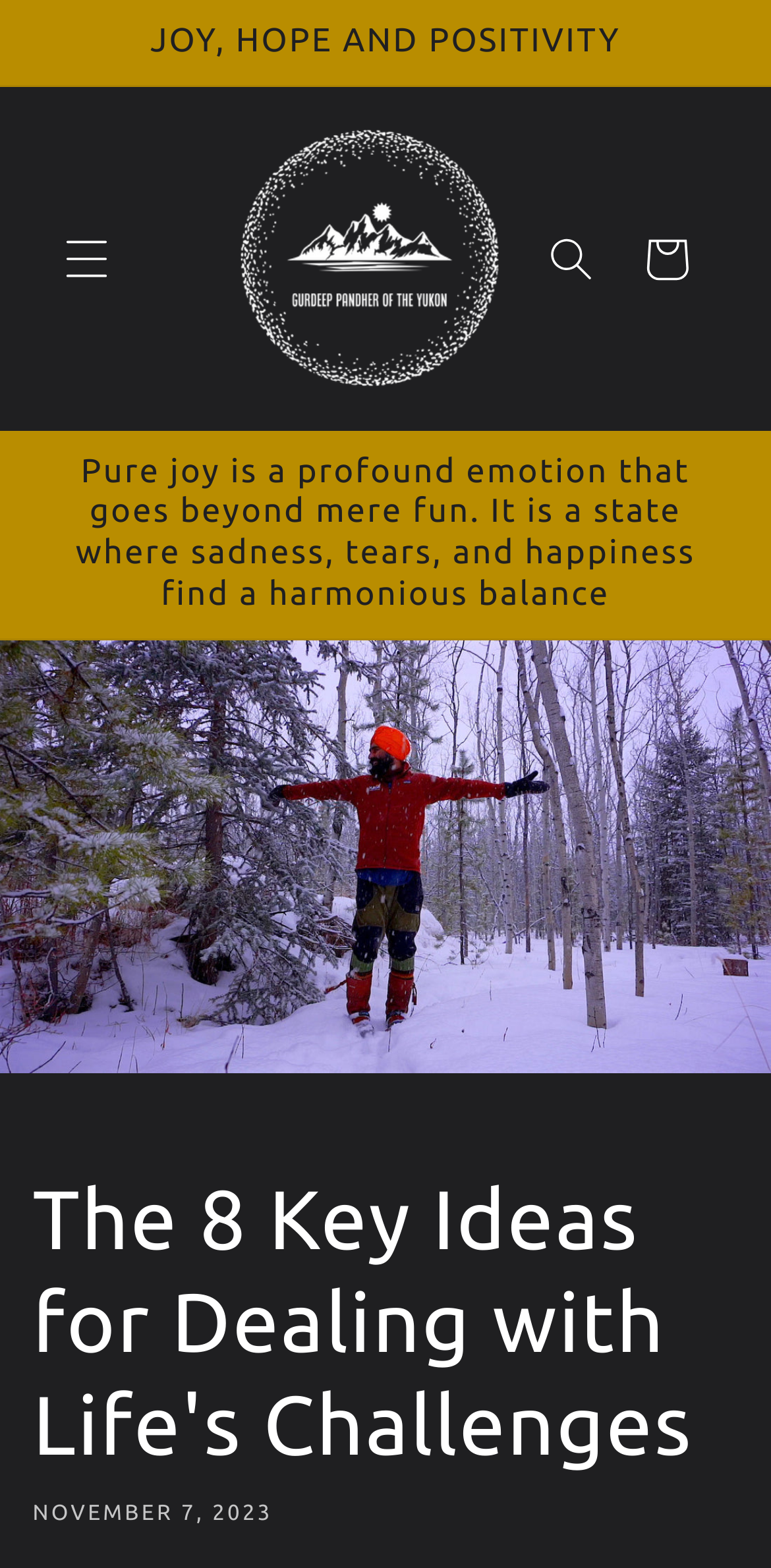Locate and provide the bounding box coordinates for the HTML element that matches this description: "aria-label="Search"".

[0.678, 0.134, 0.803, 0.195]